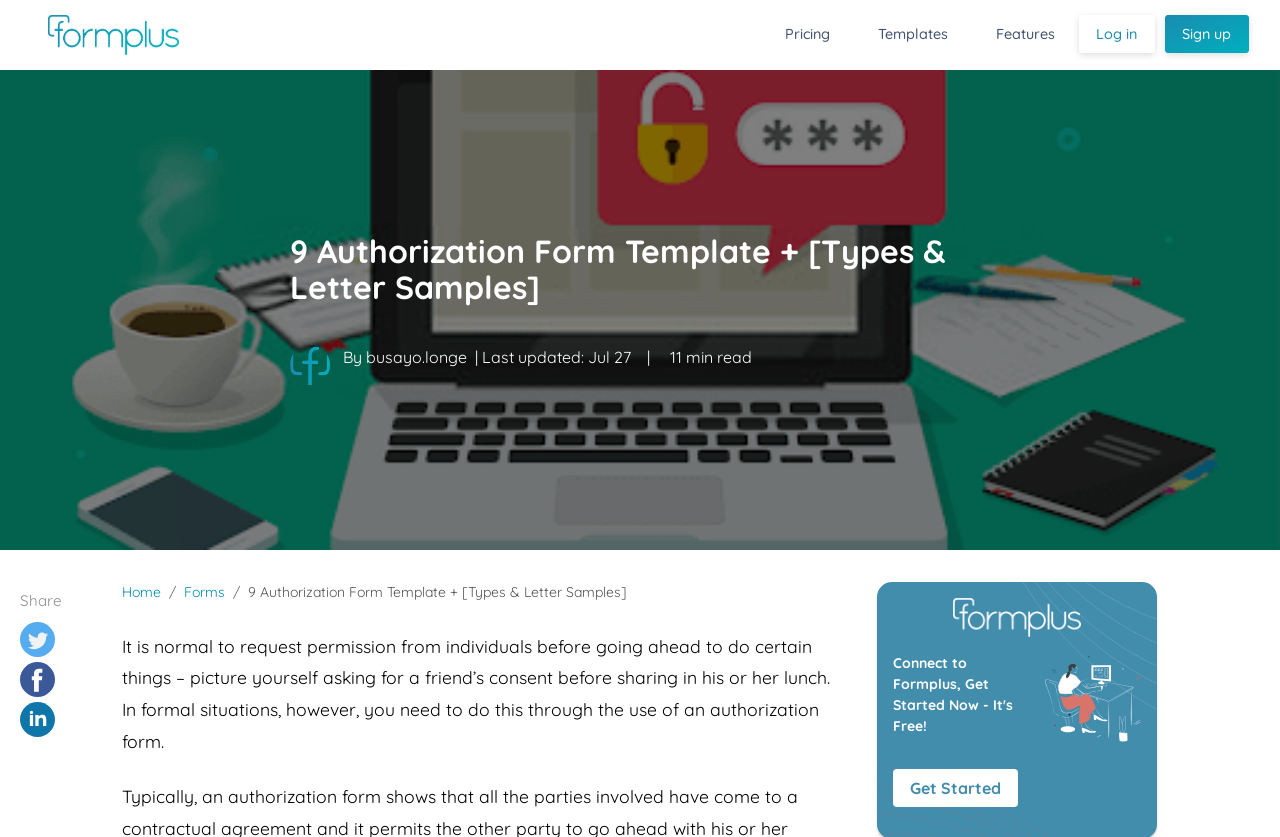Please answer the following question using a single word or phrase: 
What is the estimated reading time of the article?

11 min